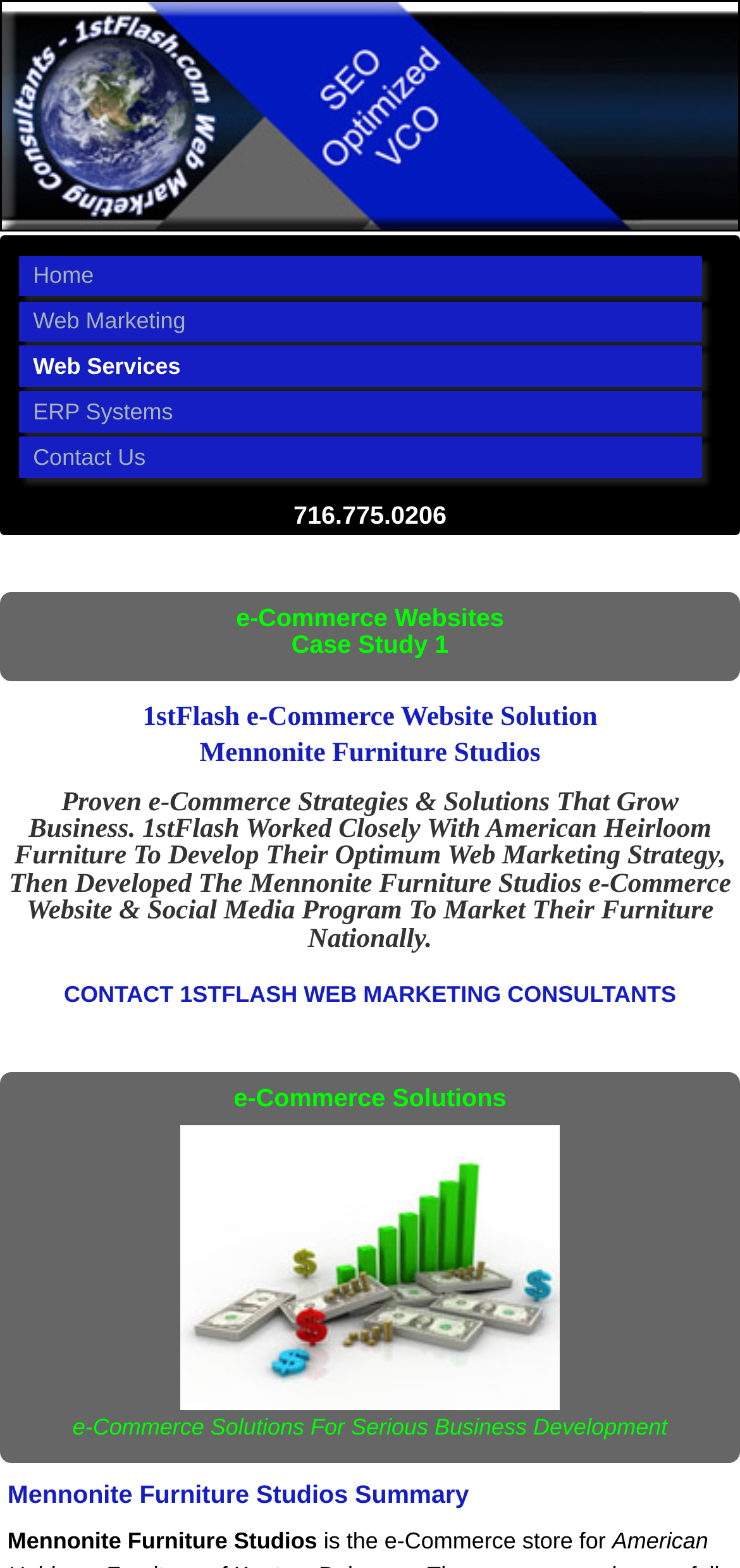Please identify the bounding box coordinates of the area I need to click to accomplish the following instruction: "Go to Home page".

[0.029, 0.164, 0.945, 0.188]